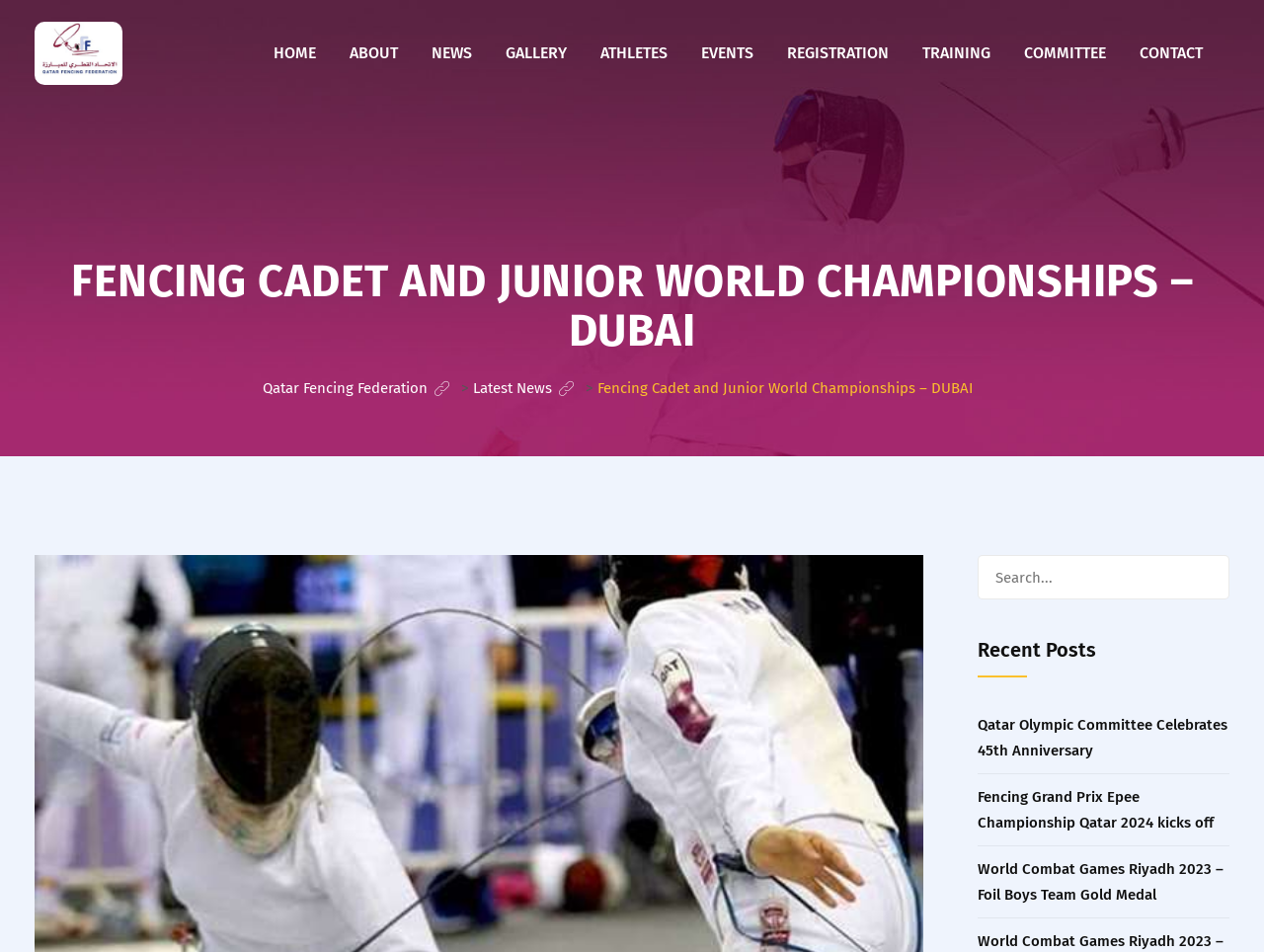Determine the bounding box coordinates for the clickable element to execute this instruction: "Read about Fencing Cadet and Junior World Championships – DUBAI". Provide the coordinates as four float numbers between 0 and 1, i.e., [left, top, right, bottom].

[0.027, 0.27, 0.973, 0.373]